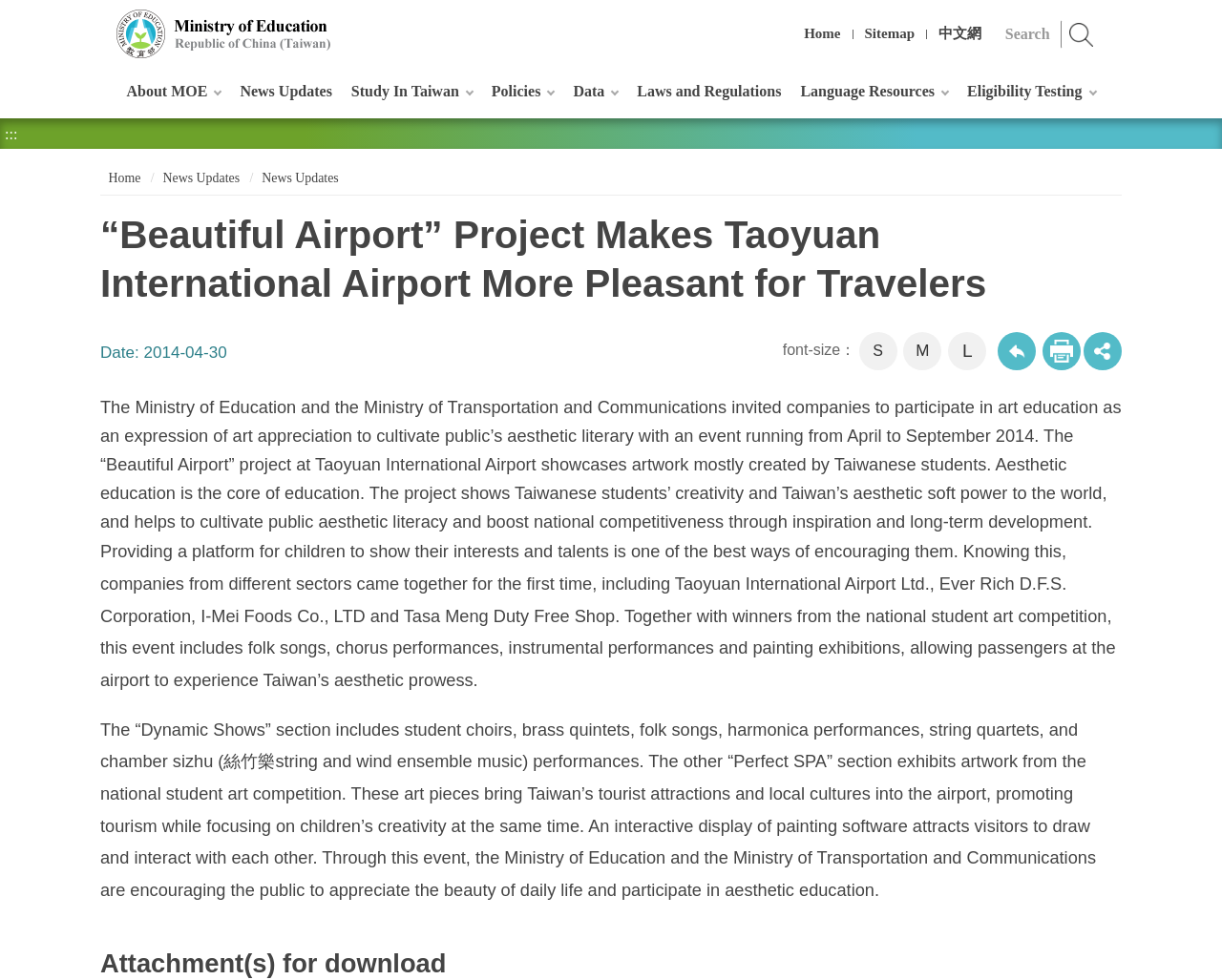Find the bounding box coordinates of the clickable element required to execute the following instruction: "Read news updates". Provide the coordinates as four float numbers between 0 and 1, i.e., [left, top, right, bottom].

[0.19, 0.074, 0.278, 0.113]